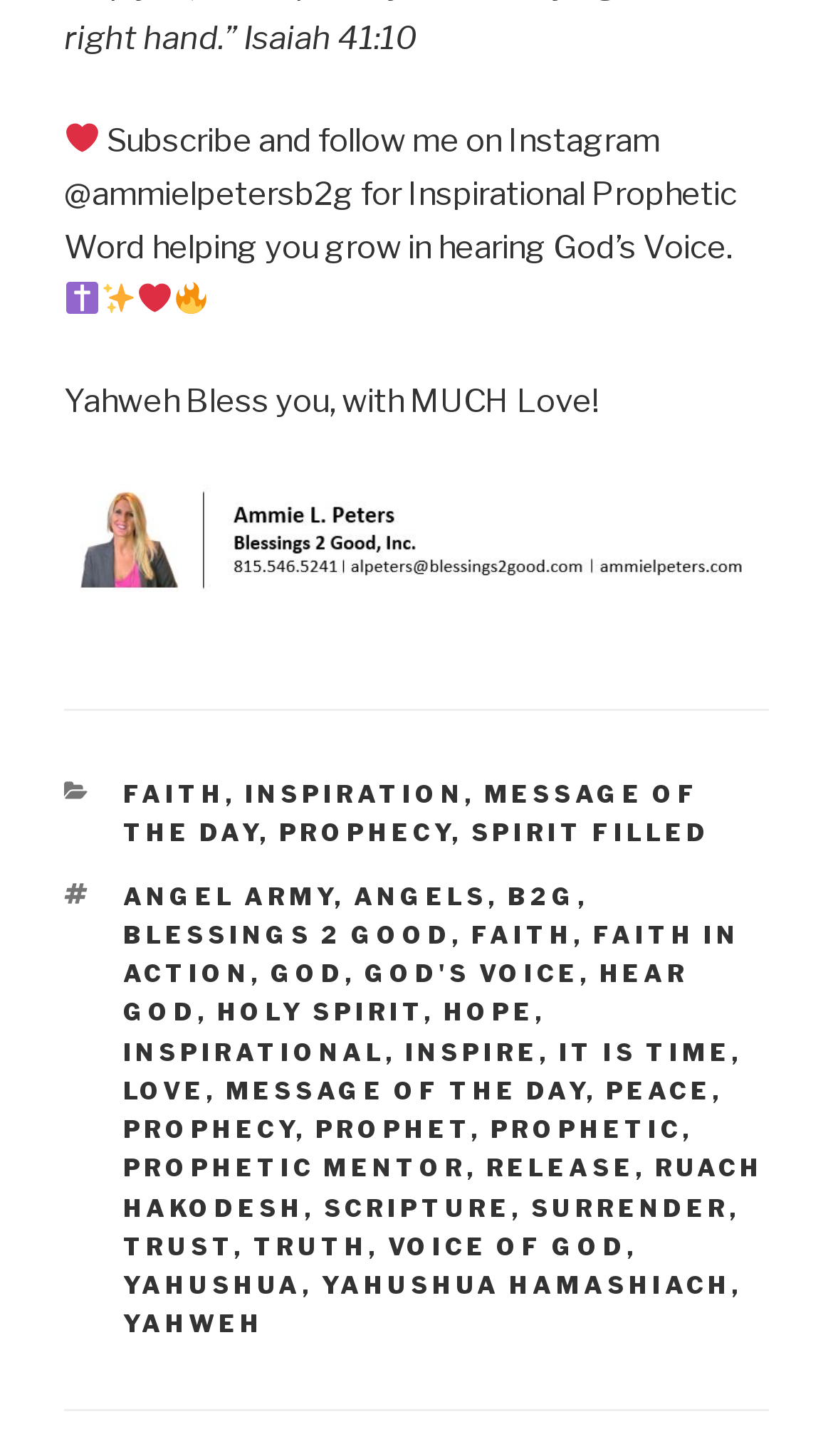Find the bounding box coordinates for the area that should be clicked to accomplish the instruction: "Explore the 'PROPHECY' section".

[0.335, 0.562, 0.542, 0.583]